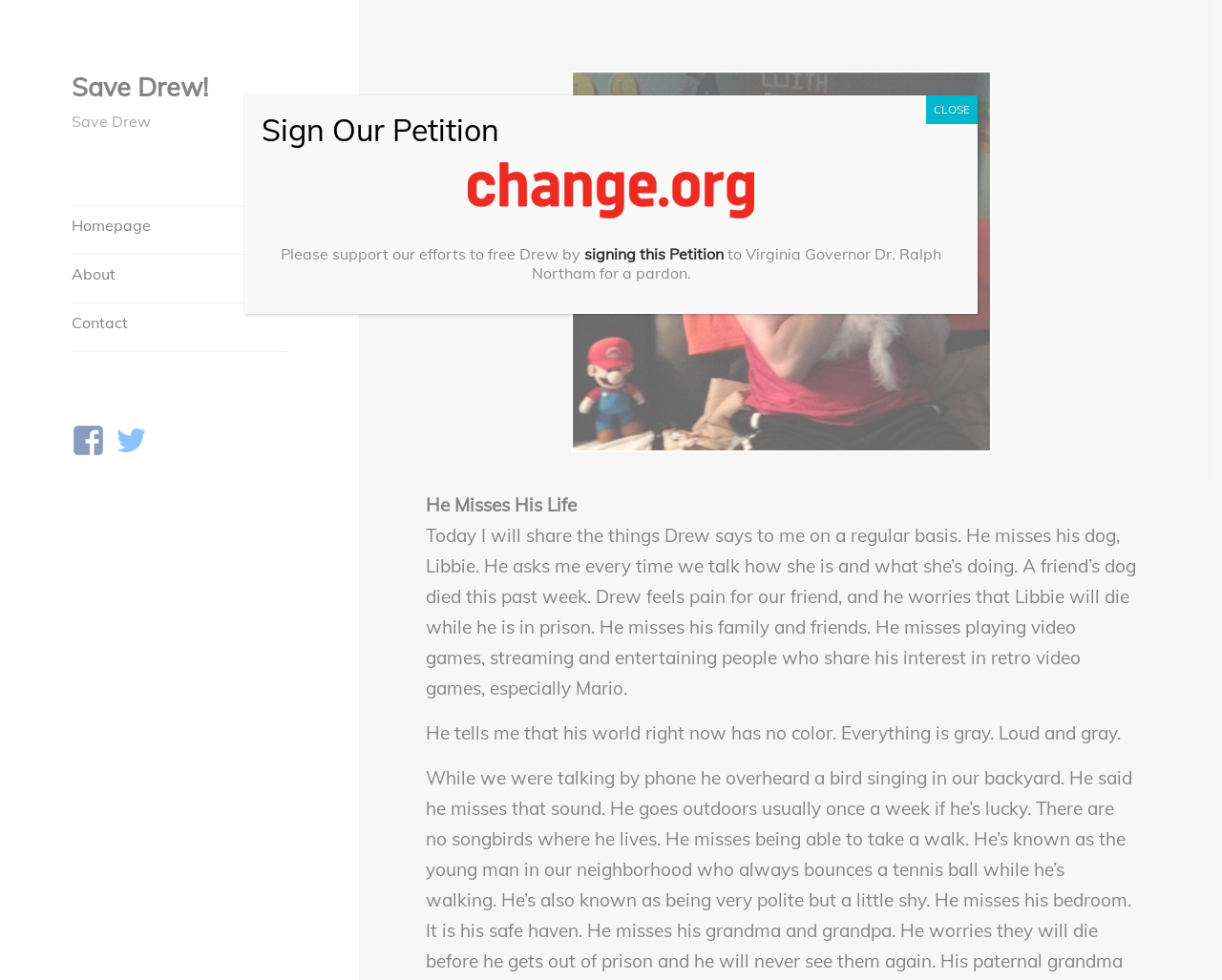Please identify the bounding box coordinates of the element that needs to be clicked to execute the following command: "Click the 'Save Drew!' link". Provide the bounding box using four float numbers between 0 and 1, formatted as [left, top, right, bottom].

[0.059, 0.072, 0.171, 0.105]